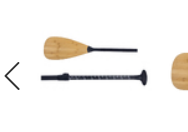What is the benefit of the paddle's adjustable design?
Look at the image and answer the question with a single word or phrase.

Suitability for various users